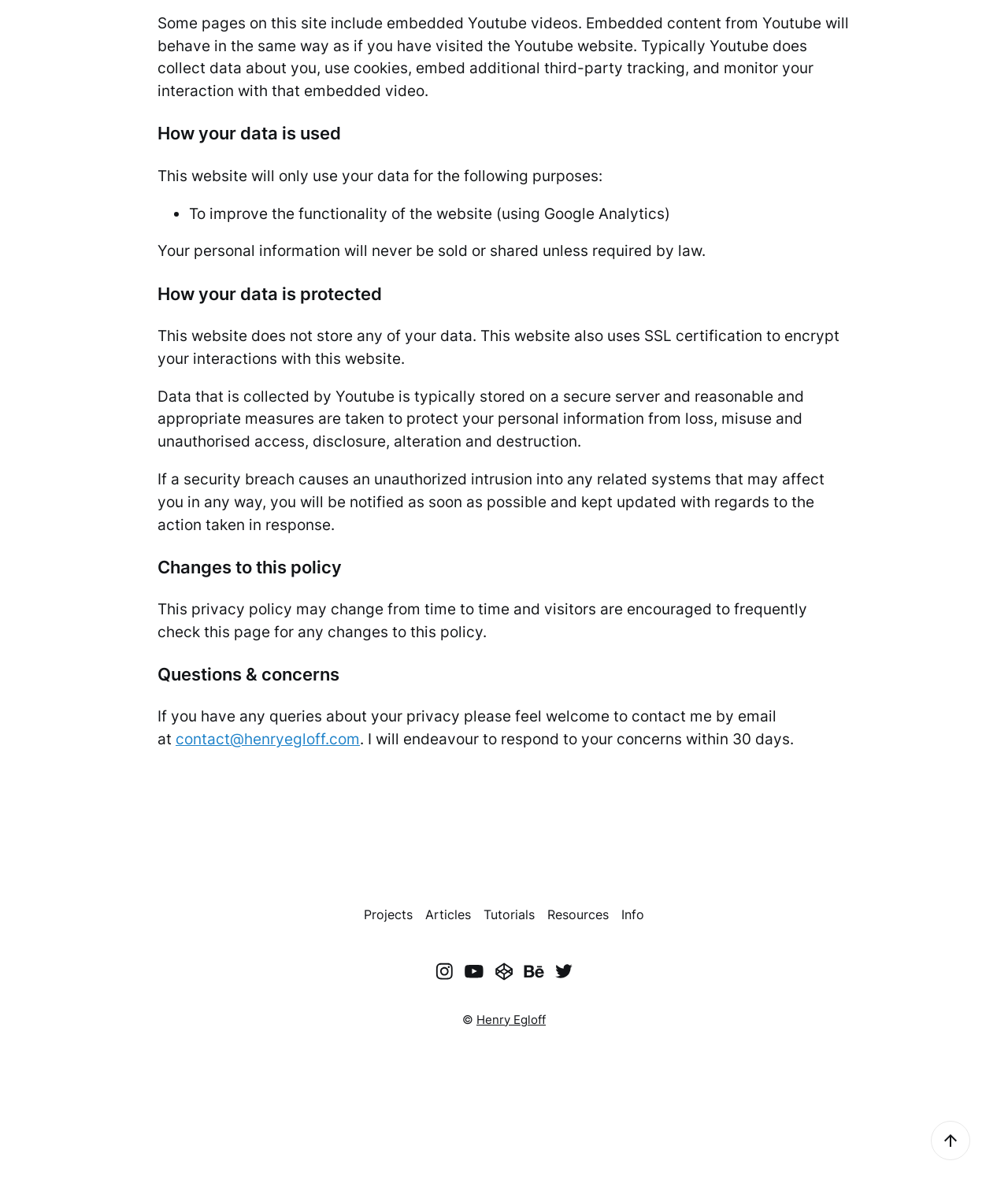Please find the bounding box coordinates in the format (top-left x, top-left y, bottom-right x, bottom-right y) for the given element description. Ensure the coordinates are floating point numbers between 0 and 1. Description: Henry Egloff

[0.473, 0.845, 0.541, 0.857]